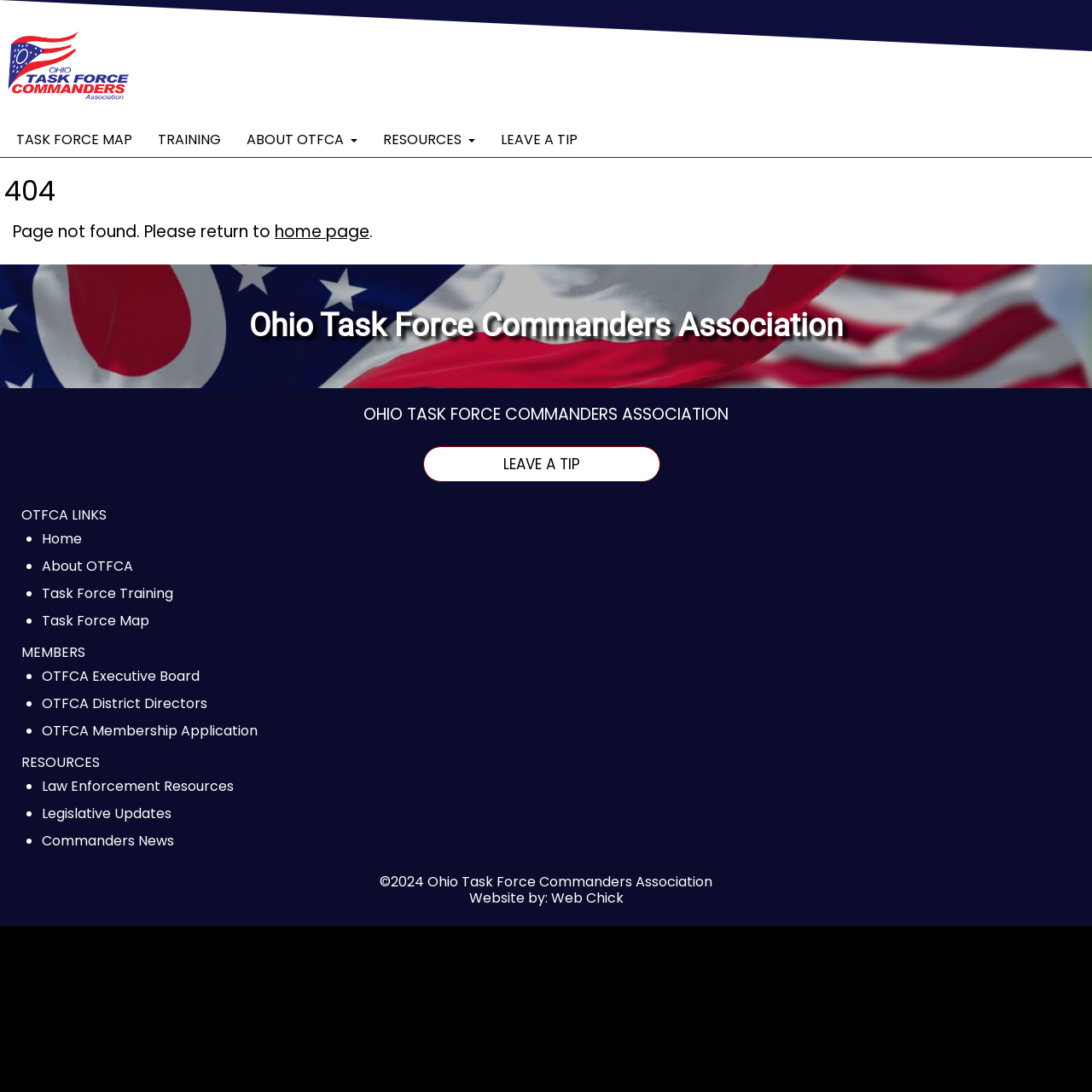What type of training is offered?
Please provide a comprehensive answer based on the details in the screenshot.

The type of training offered can be found in the 'TRAINING' link in the top navigation menu, and it is also mentioned in the list of links under the 'OTFCA LINKS' section.